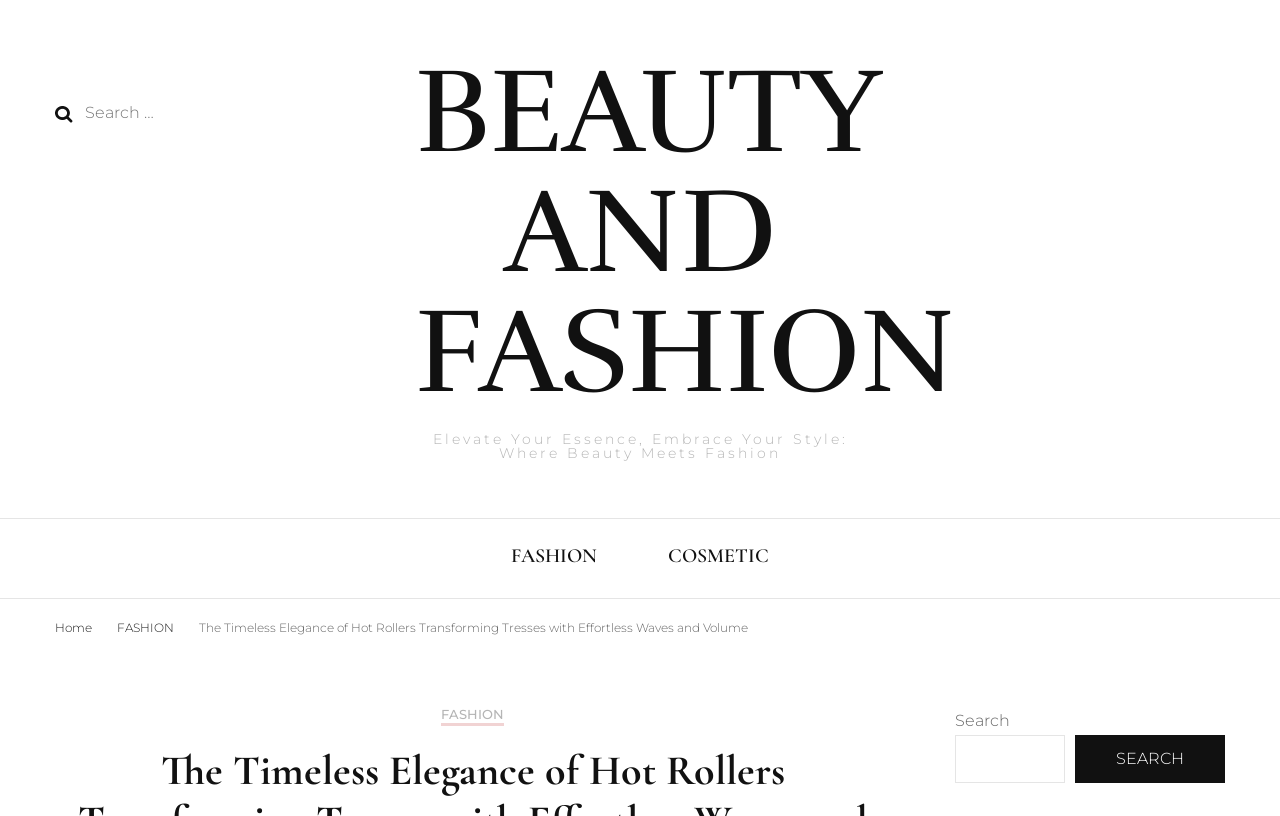Indicate the bounding box coordinates of the element that must be clicked to execute the instruction: "Search for something". The coordinates should be given as four float numbers between 0 and 1, i.e., [left, top, right, bottom].

[0.043, 0.121, 0.301, 0.156]